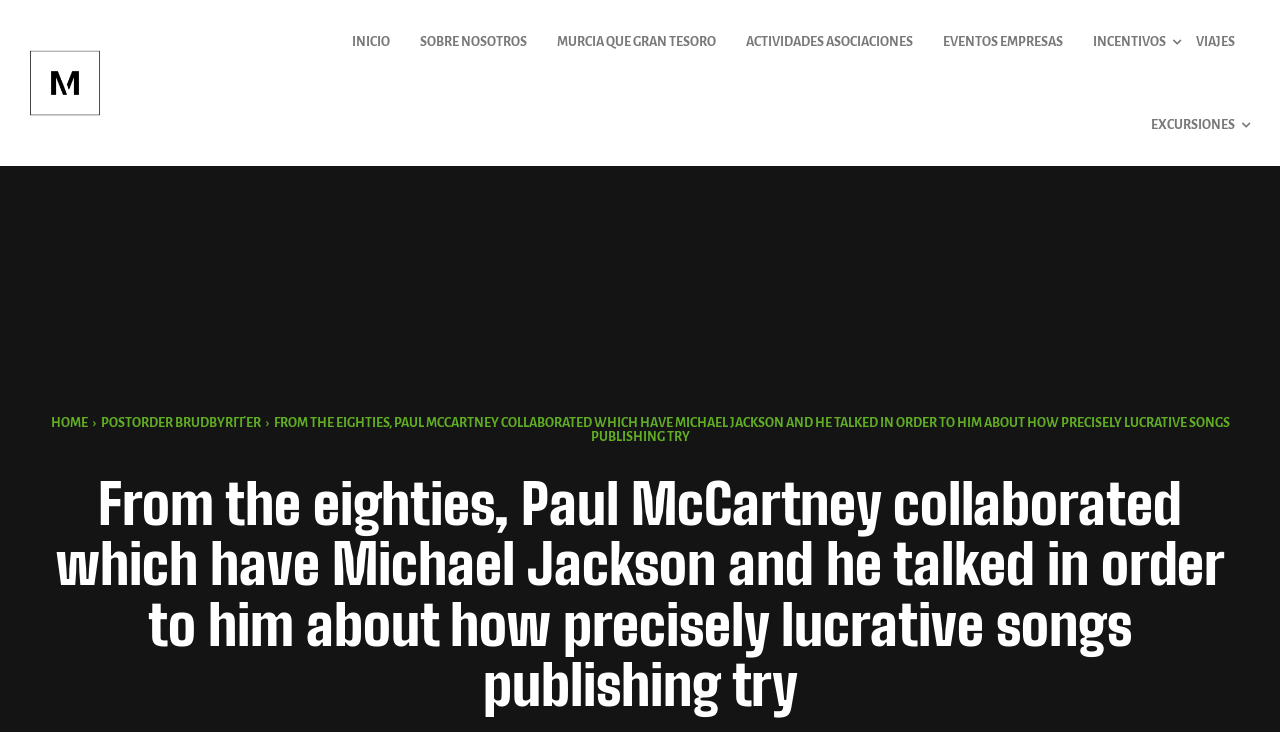Please identify the bounding box coordinates of the clickable area that will allow you to execute the instruction: "check incentives".

[0.842, 0.0, 0.923, 0.113]